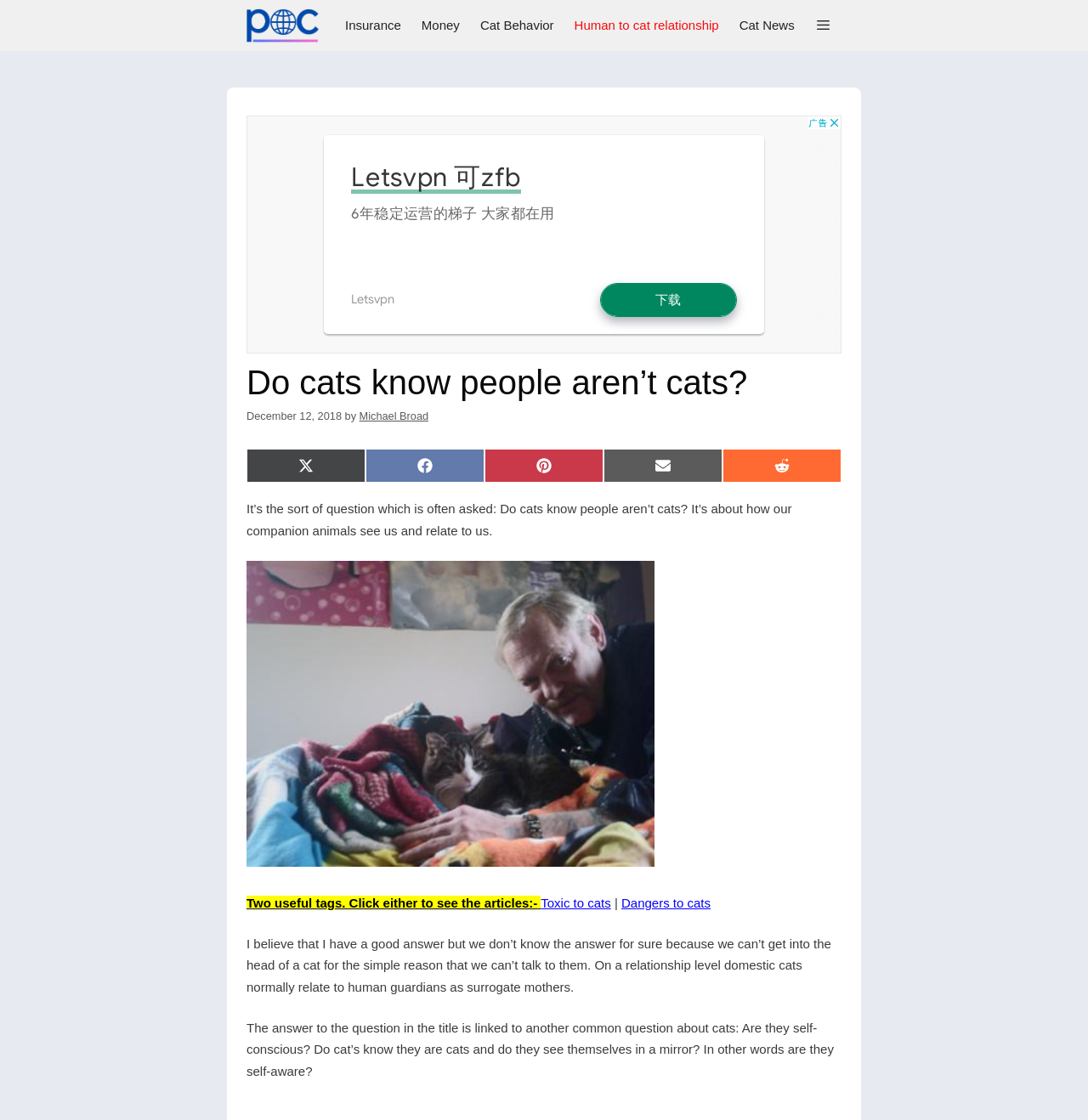Provide a brief response using a word or short phrase to this question:
Who is the author of the article?

Michael Broad